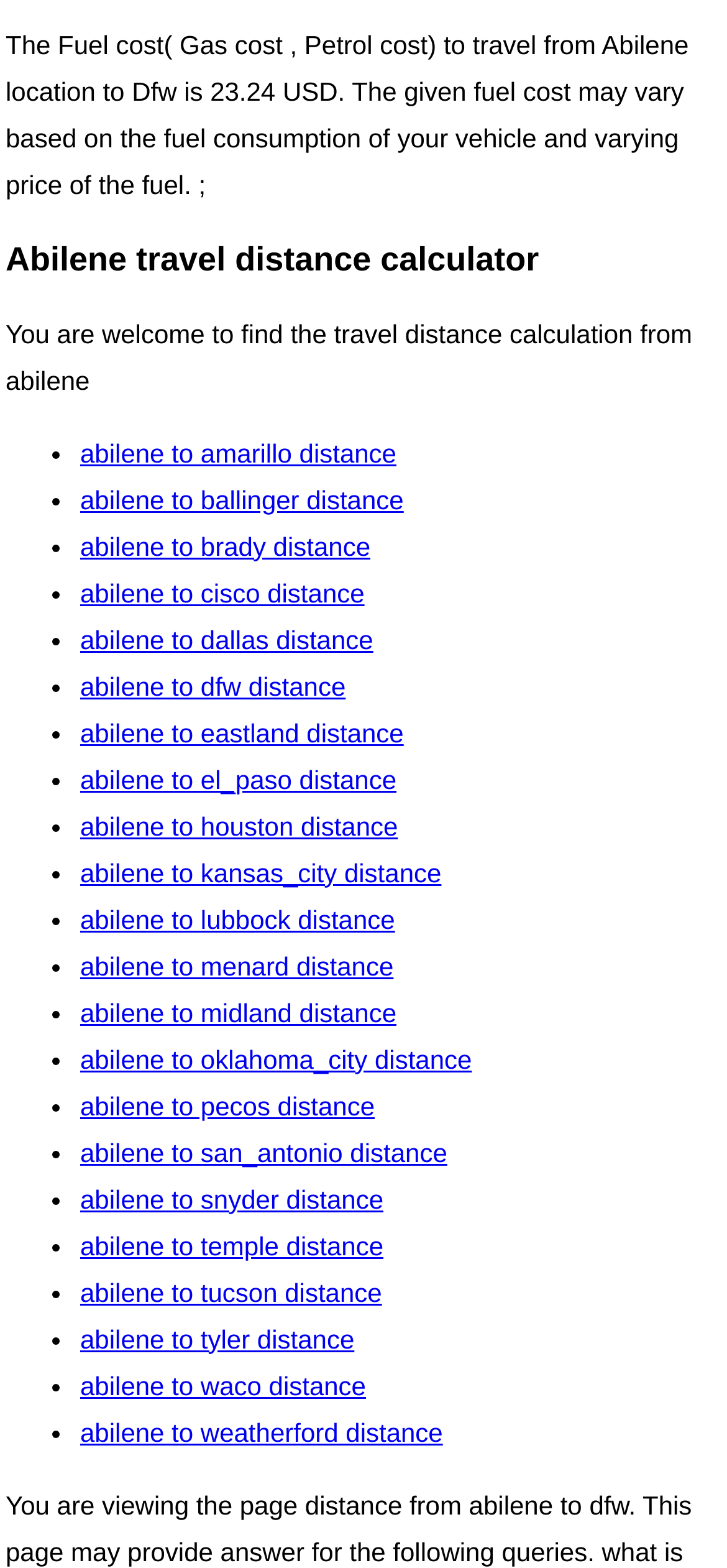Please use the details from the image to answer the following question comprehensively:
How many distance calculations are listed on this webpage?

The answer can be found by counting the number of link elements that start with 'abilene to' and end with 'distance'. There are 24 such links, each representing a different distance calculation.